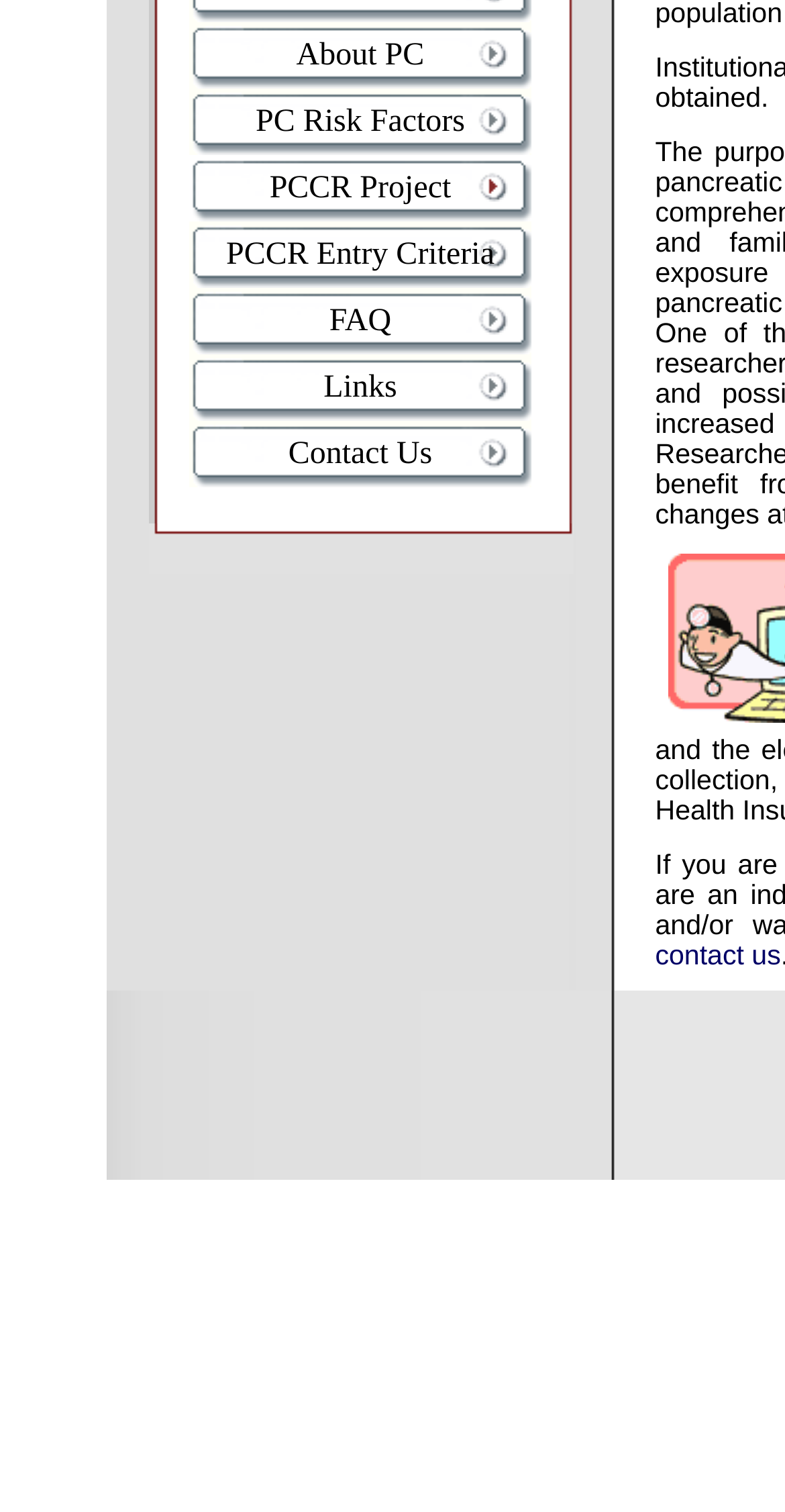Please find the bounding box coordinates in the format (top-left x, top-left y, bottom-right x, bottom-right y) for the given element description. Ensure the coordinates are floating point numbers between 0 and 1. Description: FAQ

[0.241, 0.19, 0.677, 0.234]